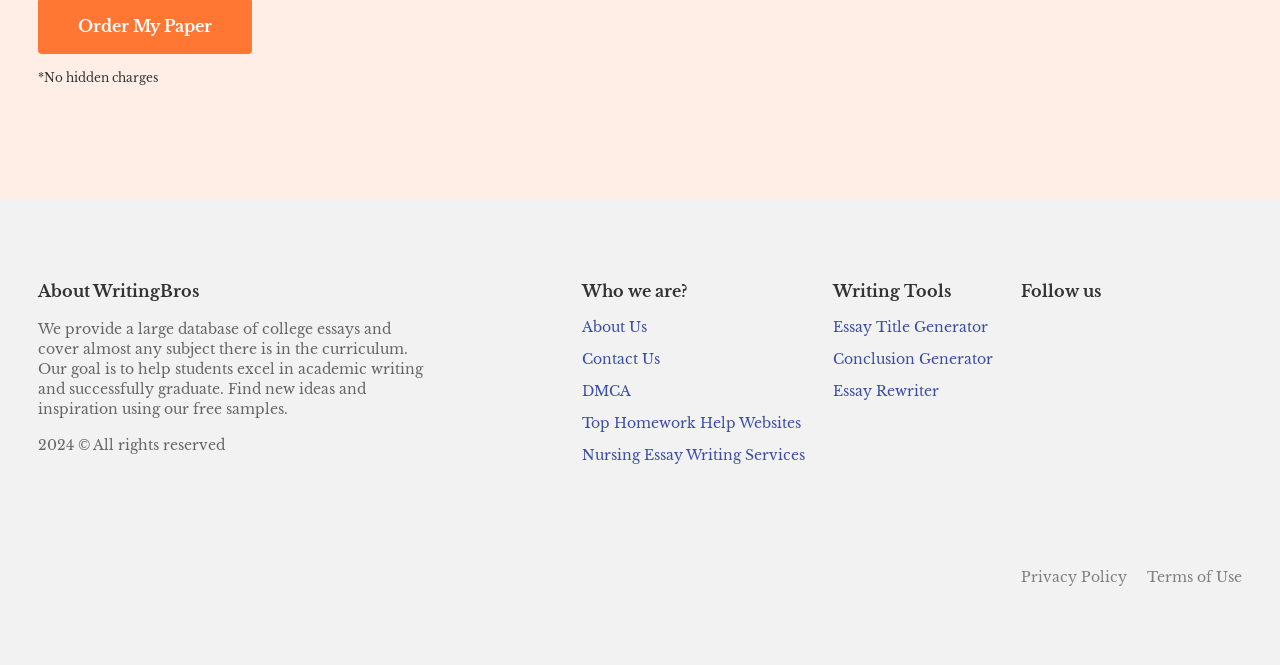How many social media platforms are linked on the webpage?
Answer with a single word or phrase by referring to the visual content.

3